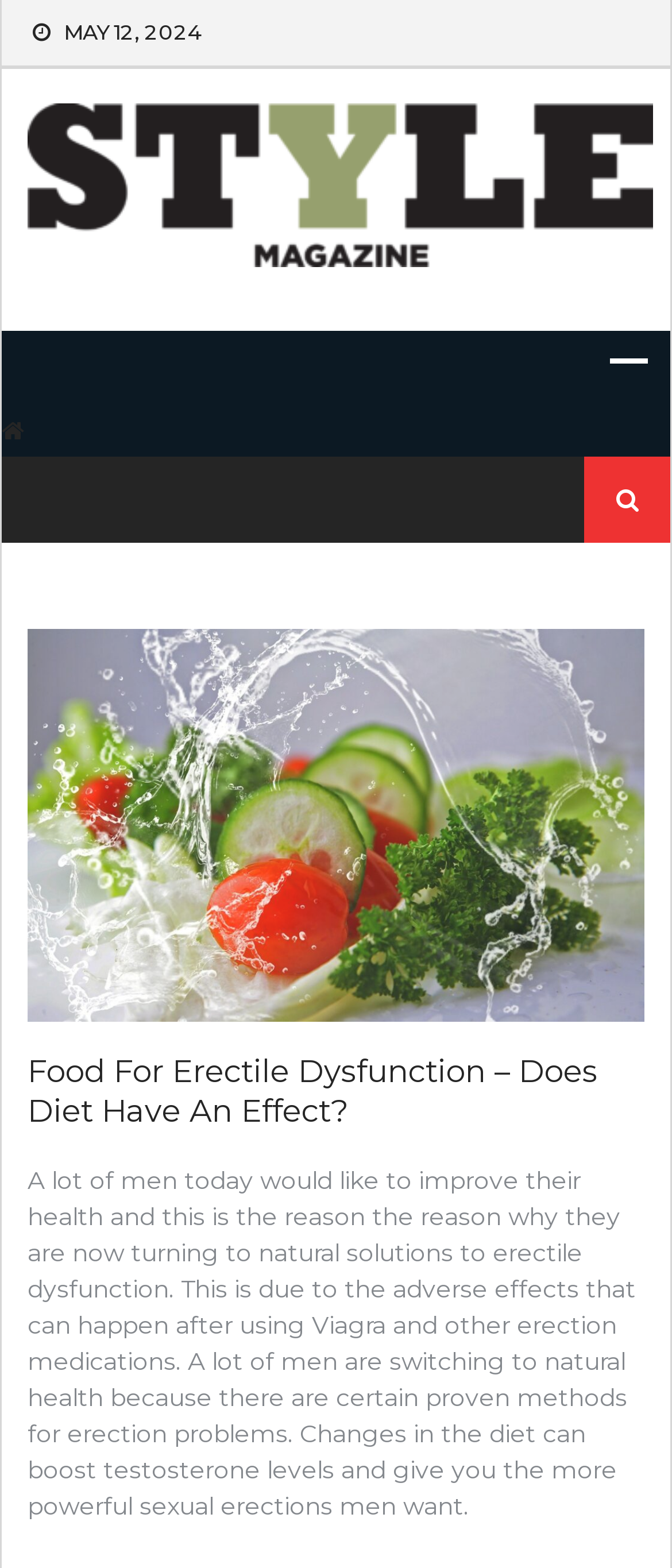What is the topic of the article?
Please provide a detailed and comprehensive answer to the question.

The topic of the article can be inferred from the heading 'Food For Erectile Dysfunction – Does Diet Have An Effect?' and the content of the article, which discusses the relationship between diet and erectile dysfunction.